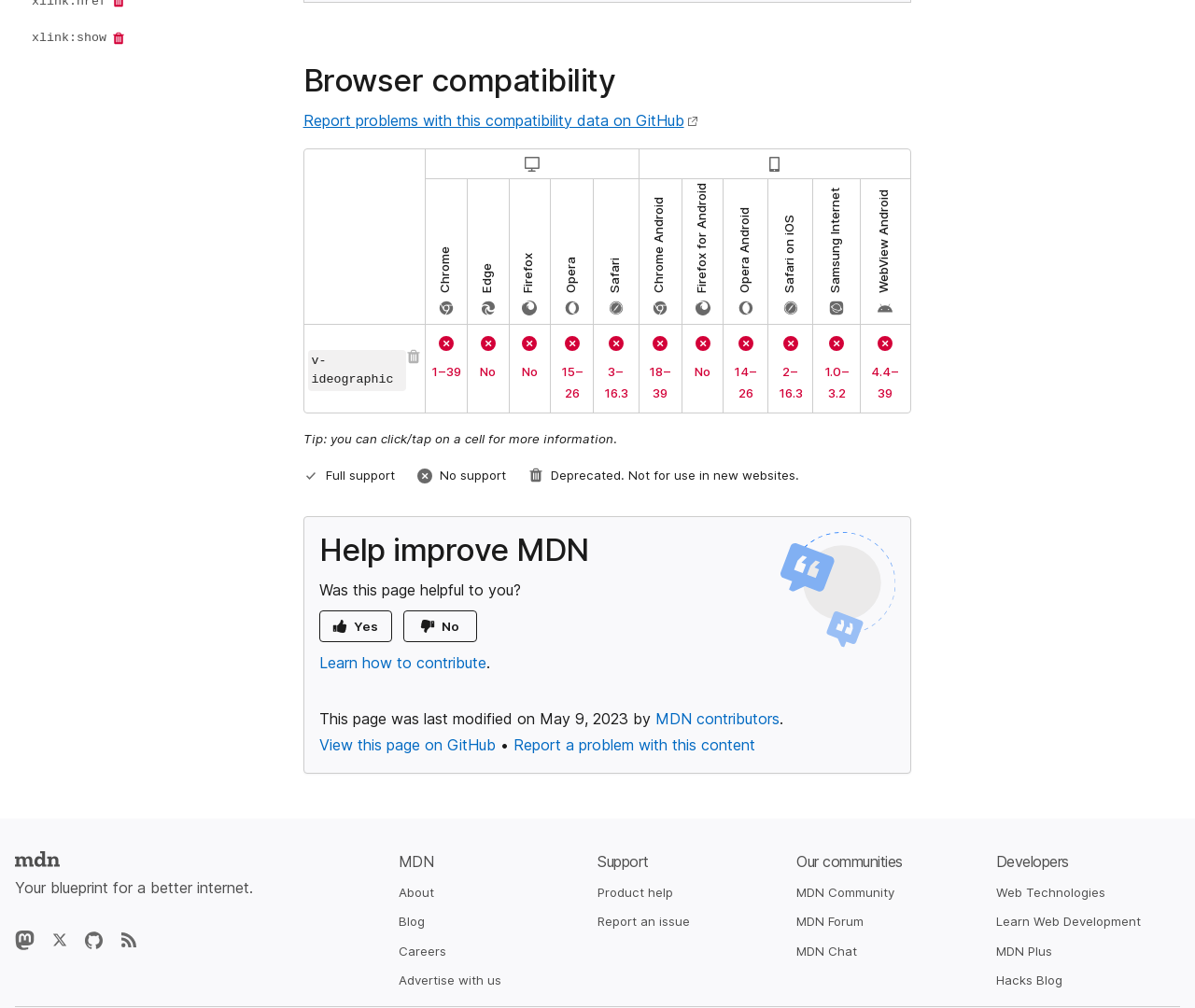Identify the bounding box for the UI element specified in this description: "No supportFirefoxNoToggle history". The coordinates must be four float numbers between 0 and 1, formatted as [left, top, right, bottom].

[0.426, 0.322, 0.46, 0.387]